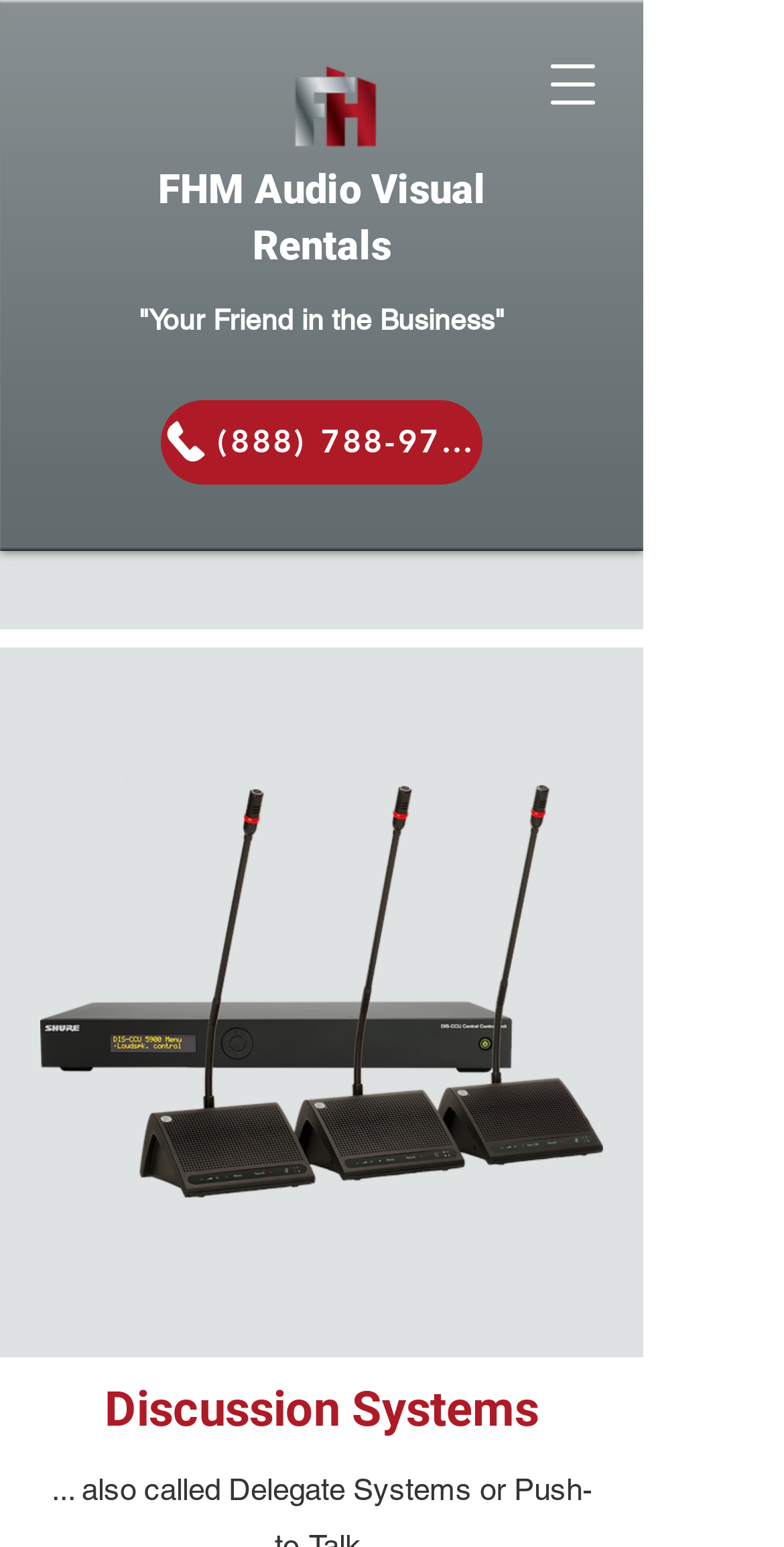What is the company name?
Provide a concise answer using a single word or phrase based on the image.

FHM AV